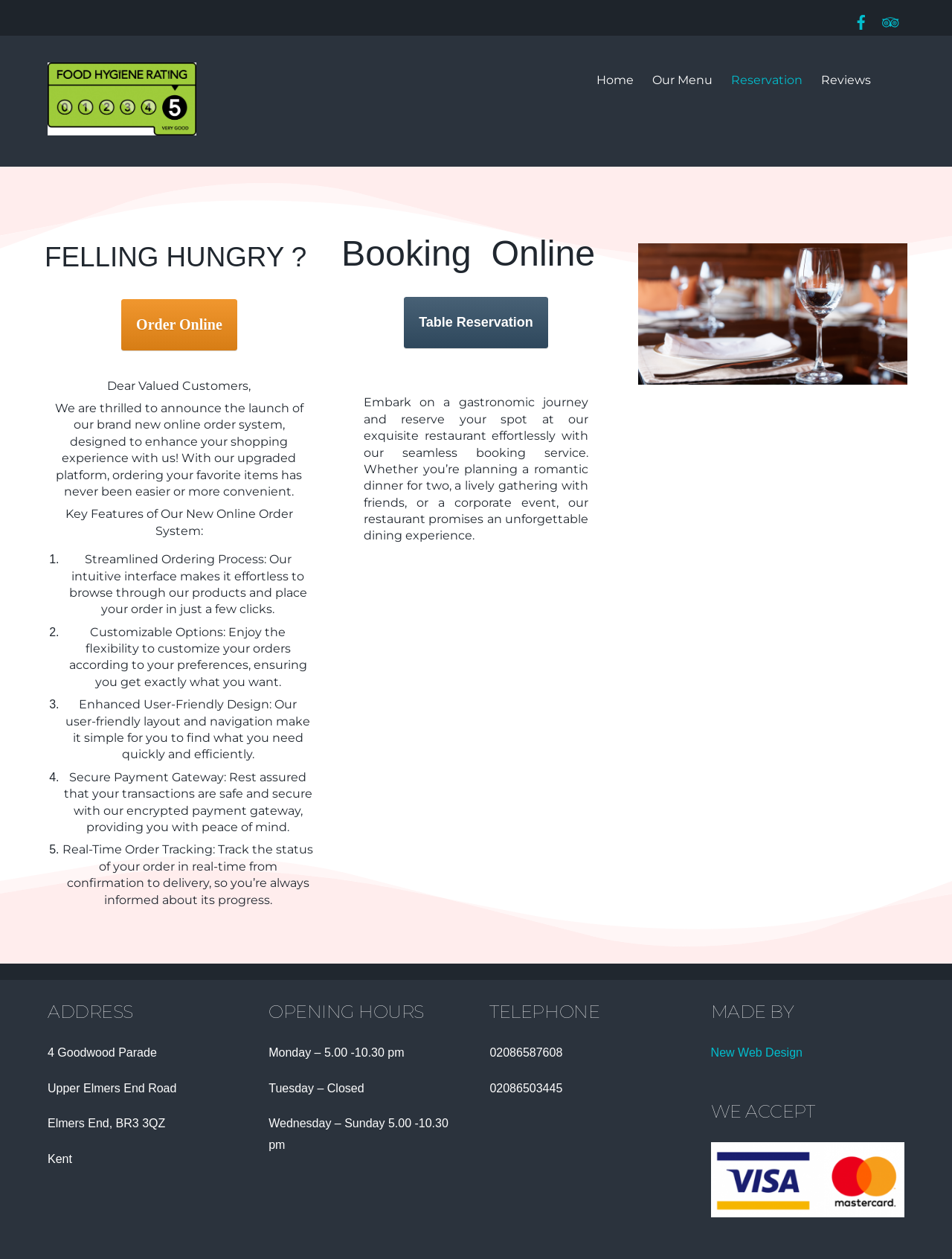What is the name of the restaurant?
Can you provide an in-depth and detailed response to the question?

Although the webpage provides information about the restaurant, including its address, opening hours, and telephone number, it does not explicitly mention the name of the restaurant.